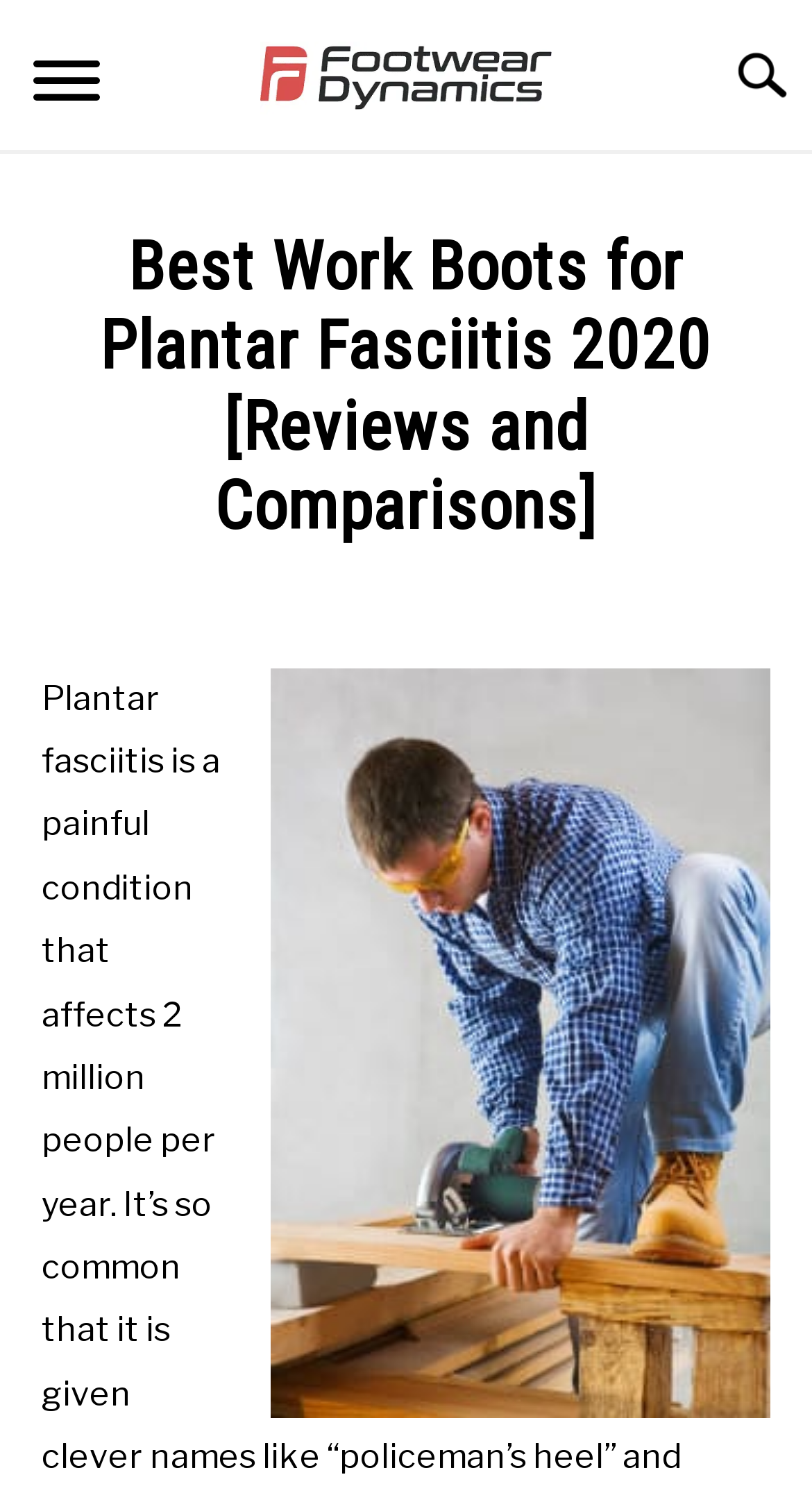Who wrote the article?
Please respond to the question with a detailed and thorough explanation.

The author of the article is Kate Edison, as indicated by the link 'Kate Edison' under the heading 'Best Work Boots for Plantar Fasciitis 2020 [Reviews and Comparisons]'.